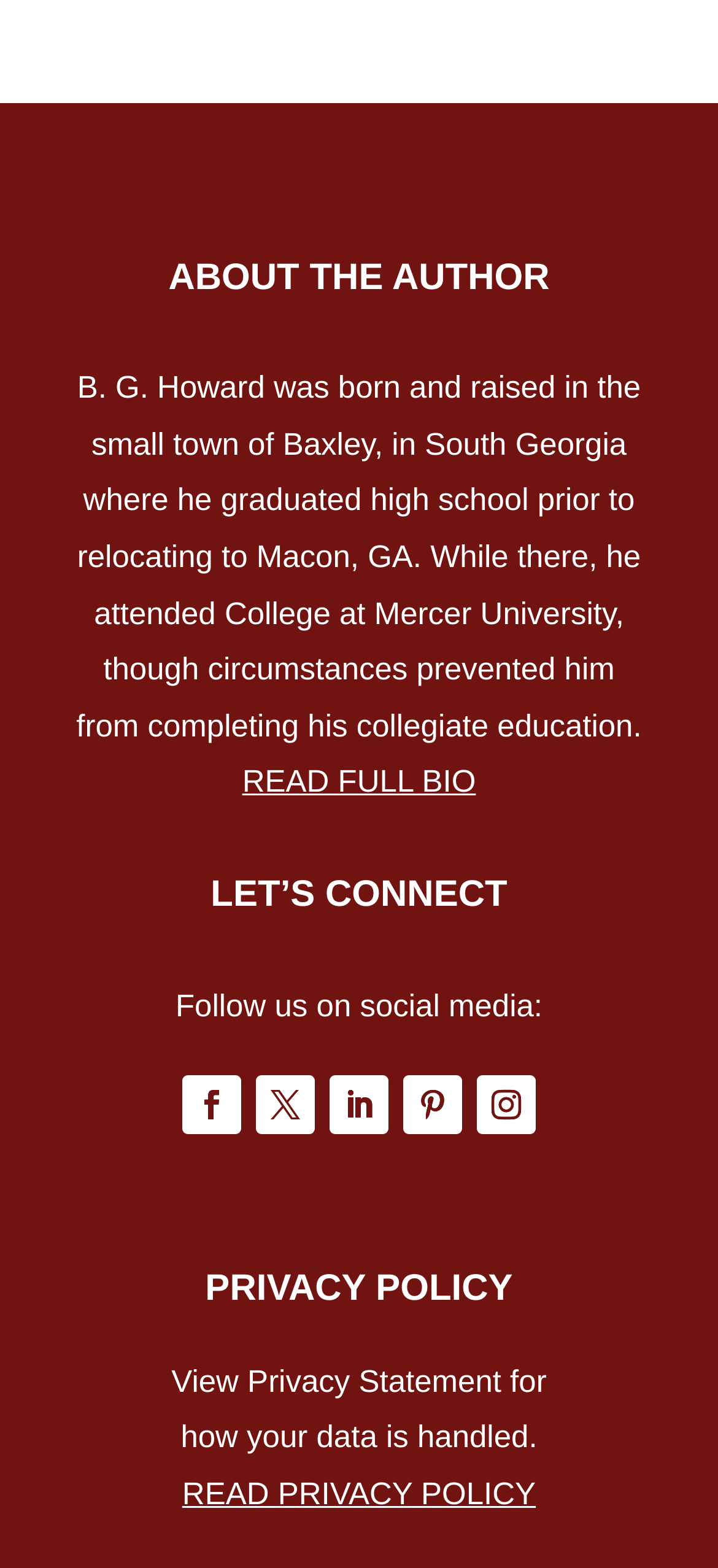What is the purpose of the 'READ PRIVACY POLICY' link?
Can you provide an in-depth and detailed response to the question?

The 'READ PRIVACY POLICY' link is provided below the 'PRIVACY POLICY' section, which suggests that clicking on this link will allow users to view the privacy statement for how their data is handled.